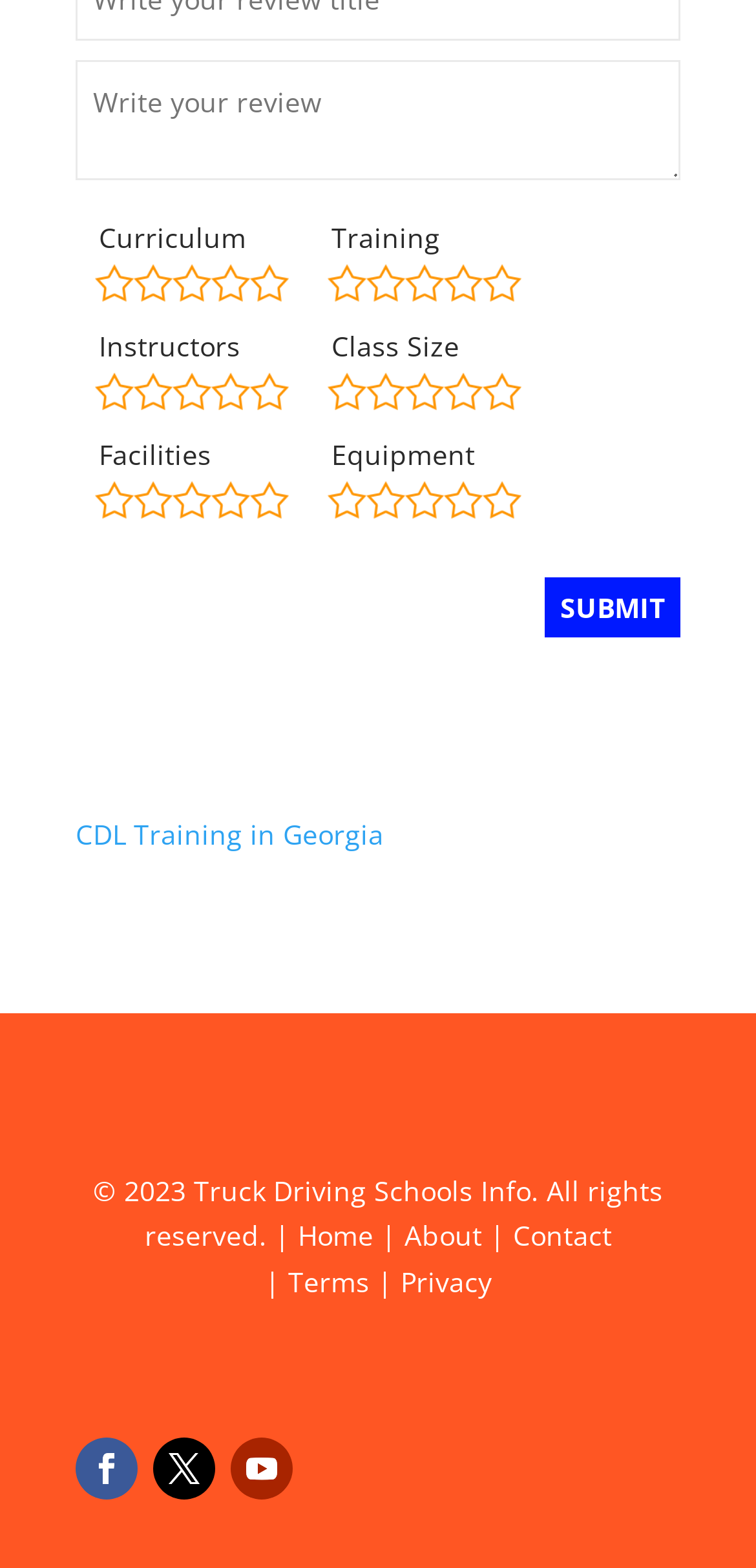Determine the bounding box coordinates of the region I should click to achieve the following instruction: "Contact us". Ensure the bounding box coordinates are four float numbers between 0 and 1, i.e., [left, top, right, bottom].

[0.678, 0.776, 0.809, 0.8]